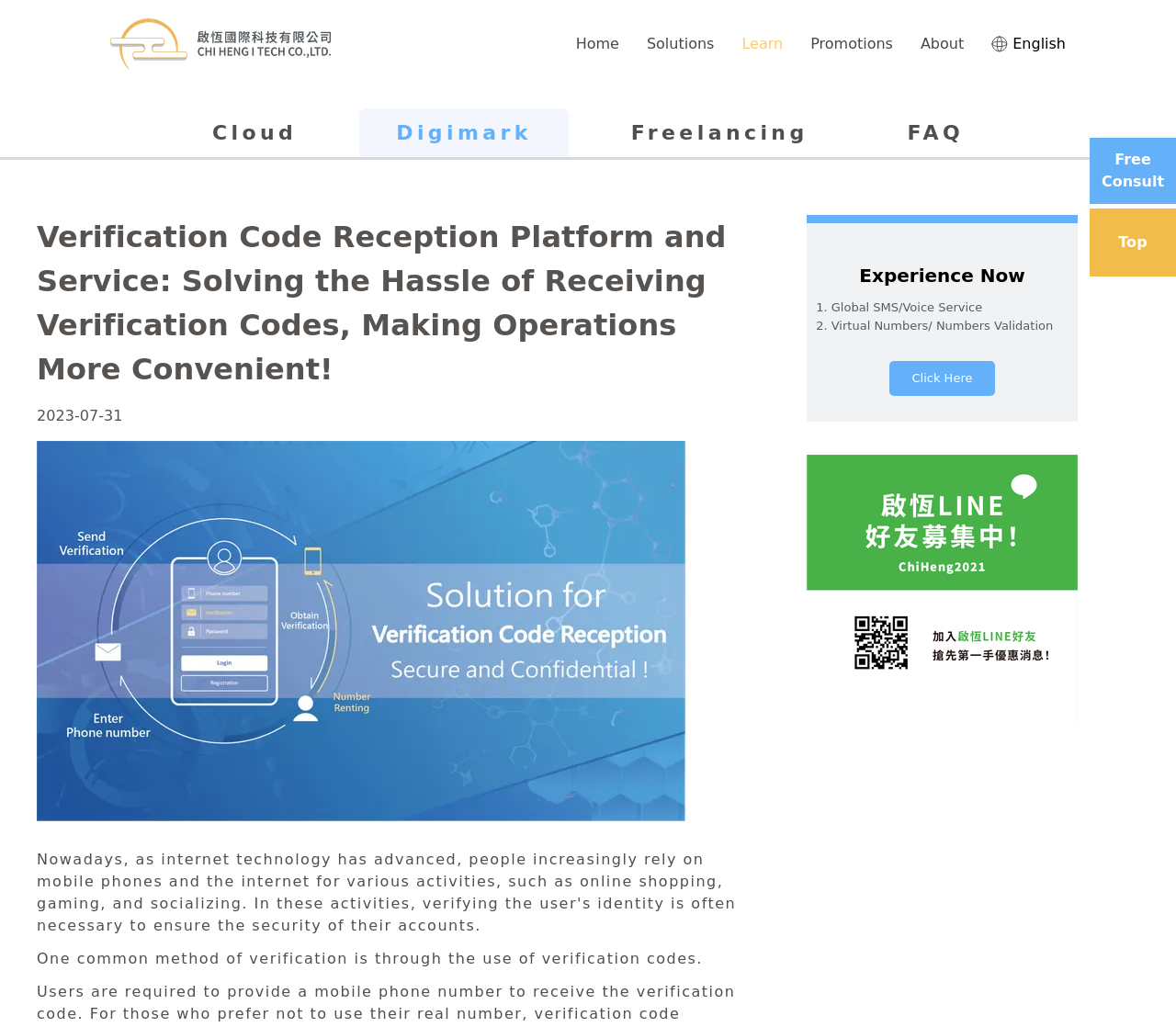Use a single word or phrase to answer the question:
What is one common method of verification?

Verification codes